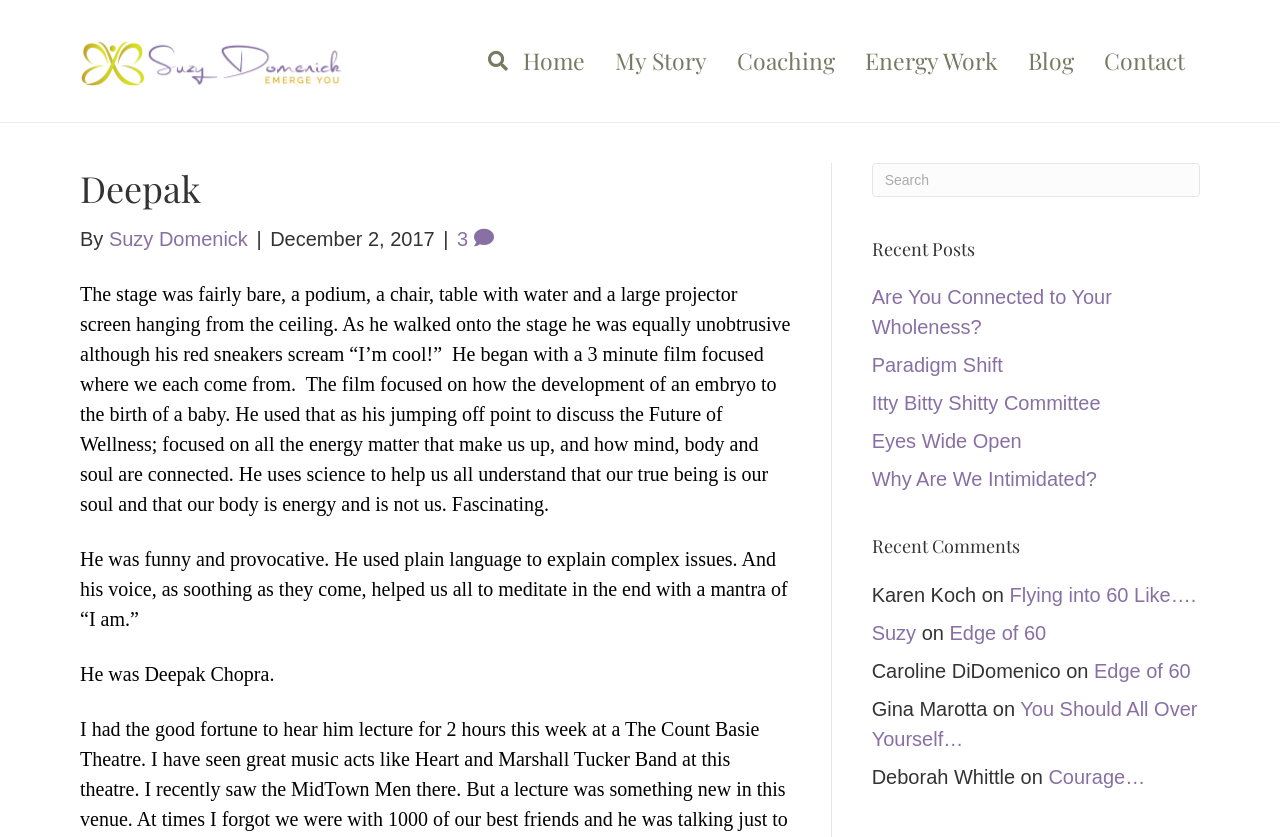Please specify the bounding box coordinates of the clickable section necessary to execute the following command: "Read the 'My Story' page".

[0.469, 0.036, 0.564, 0.11]